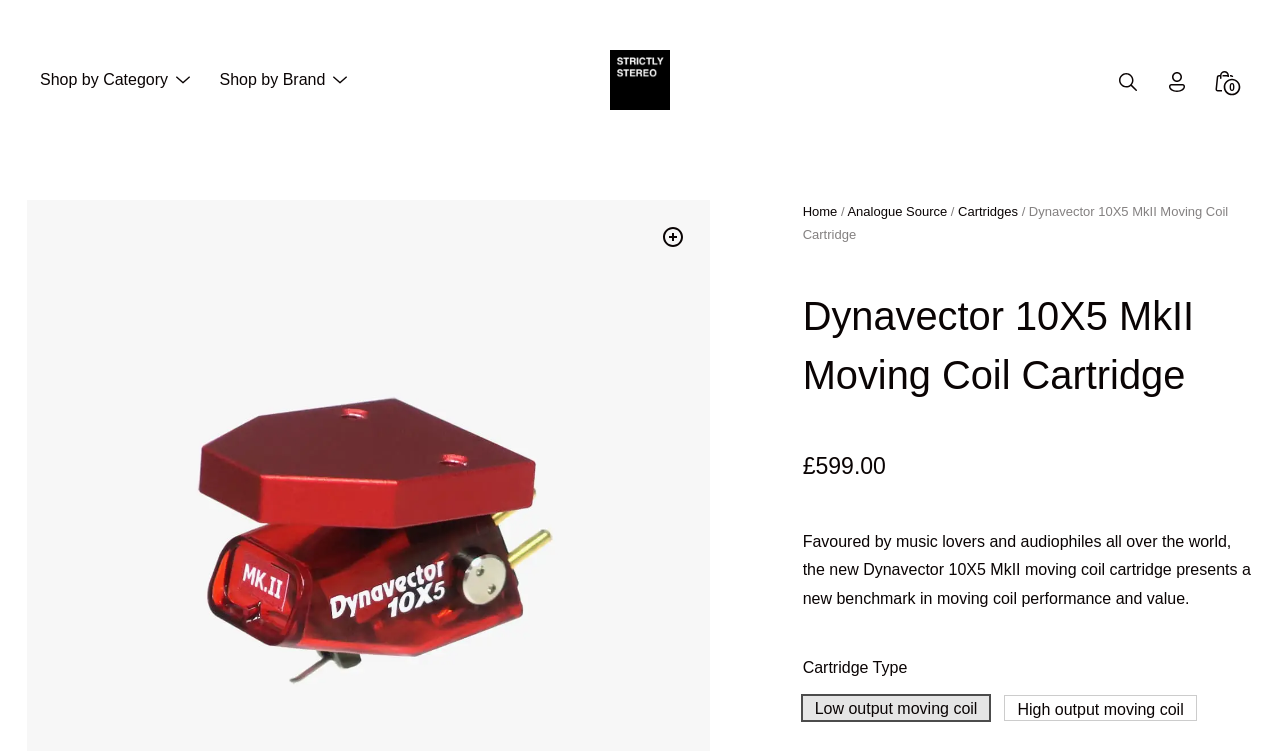Identify the bounding box coordinates for the UI element described by the following text: "Shop by Brand". Provide the coordinates as four float numbers between 0 and 1, in the format [left, top, right, bottom].

[0.172, 0.094, 0.254, 0.121]